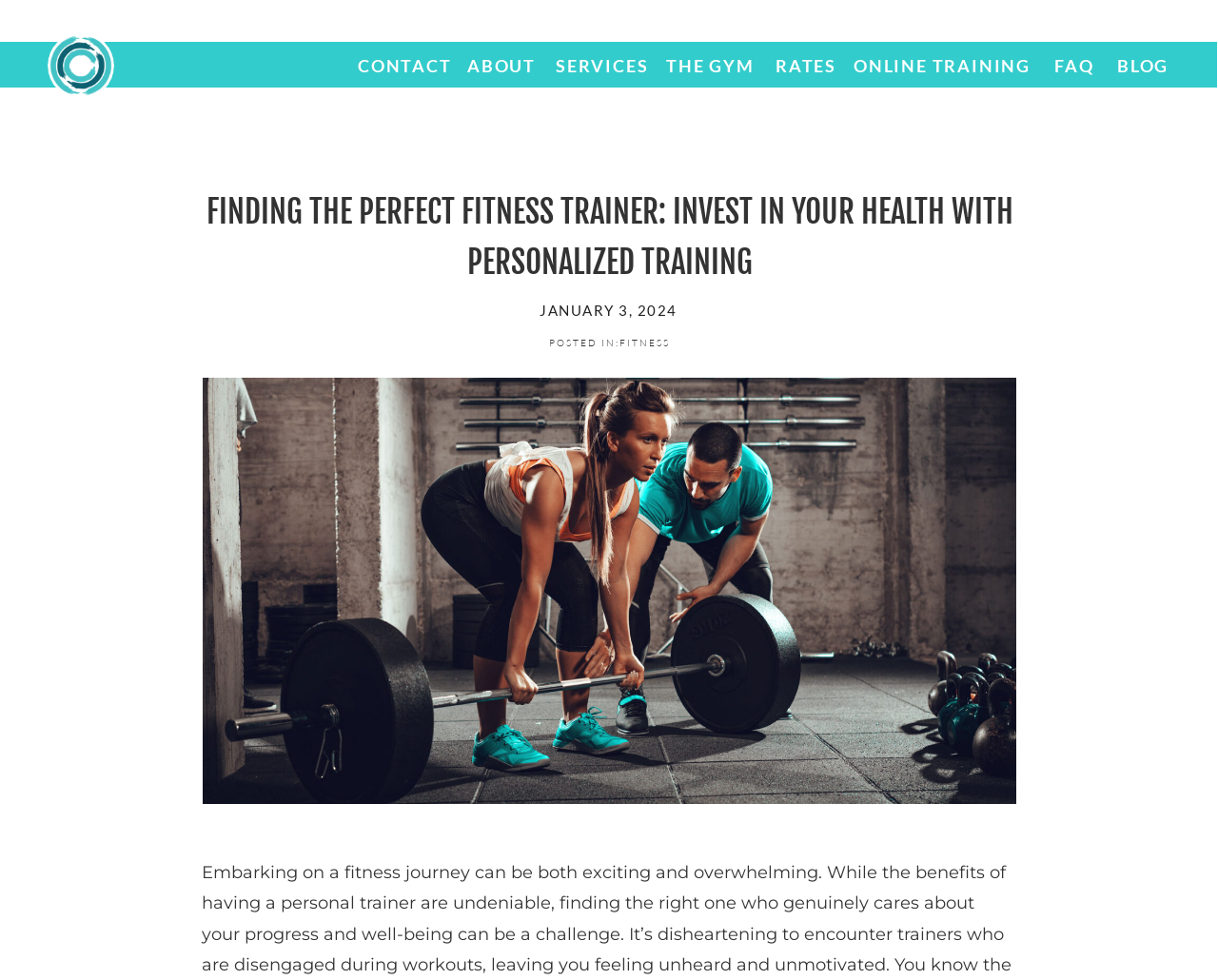What is the primary heading on this webpage?

FINDING THE PERFECT FITNESS TRAINER: INVEST IN YOUR HEALTH WITH PERSONALIZED TRAINING